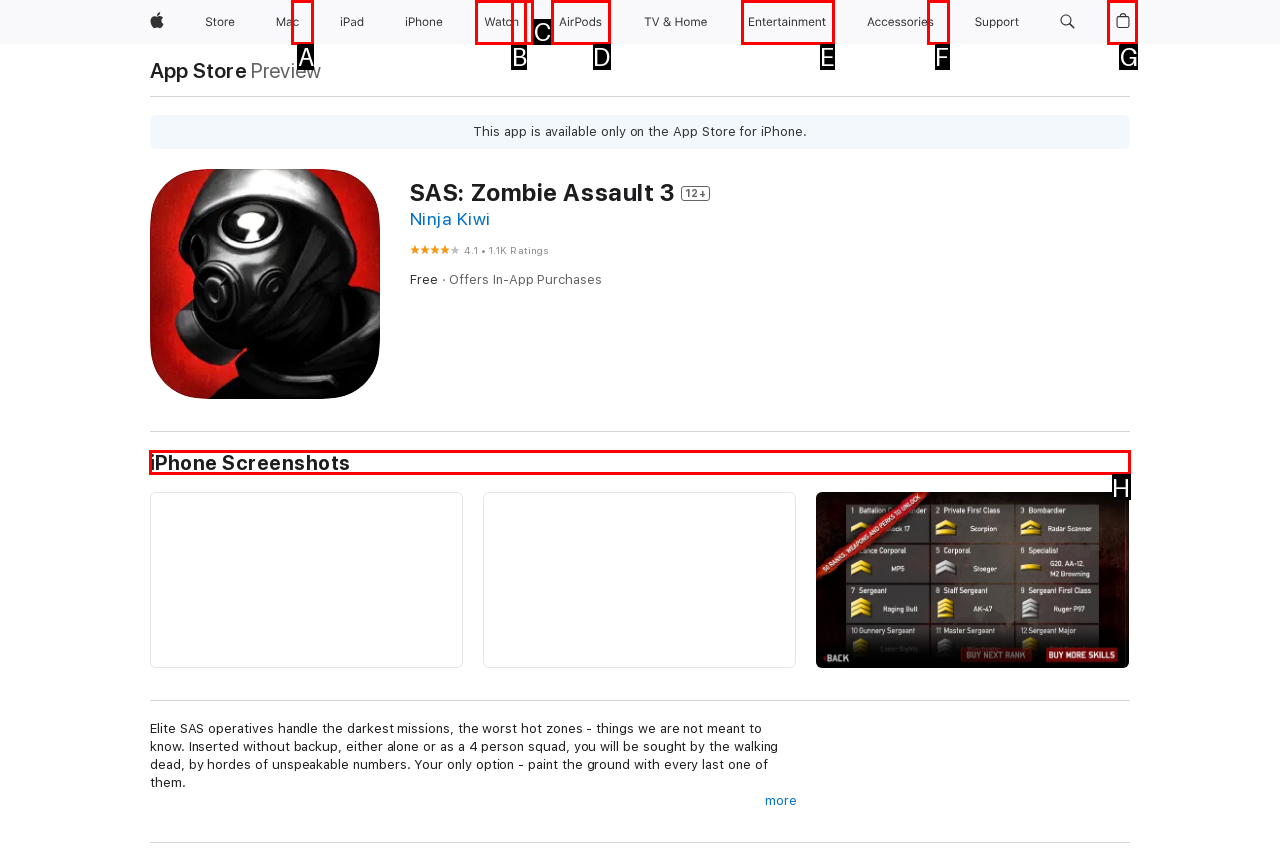Indicate the UI element to click to perform the task: Check iPhone Screenshots. Reply with the letter corresponding to the chosen element.

H